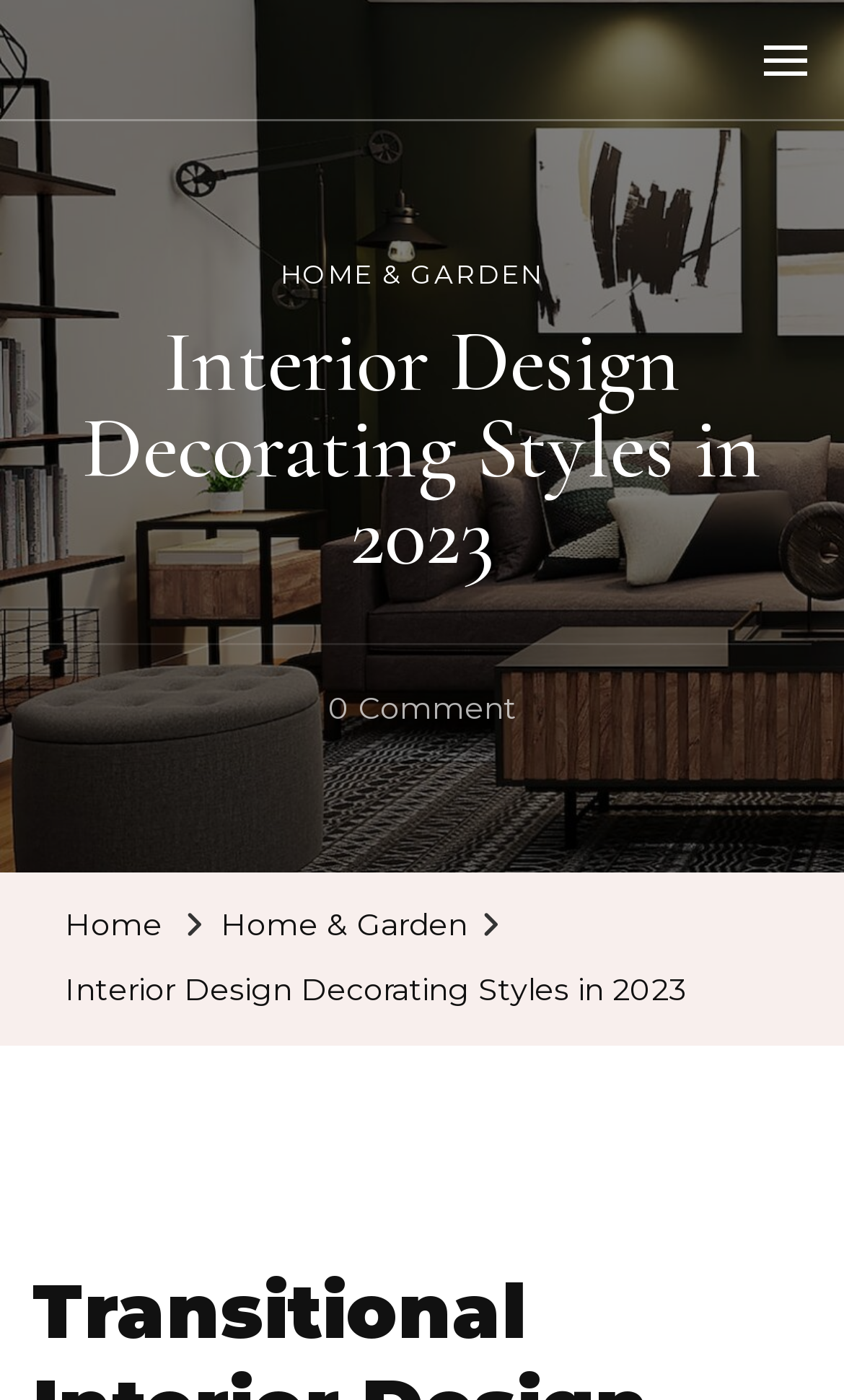What is the name of the website?
Please answer the question with a single word or phrase, referencing the image.

Lifestyle Design by Sully